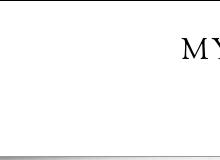Provide a comprehensive description of the image.

The image titled "Confident_Guy" features a depicted character intended to inspire confidence in a workplace setting. It is included in an article titled "Six Ways to Boost Your Confidence at Work," published by J. Stibel on March 25, 2016, for Forbes. This article aims to provide readers with practical strategies to enhance self-assurance in professional environments. The image complements the article by visually reinforcing the theme of confidence, encouraging readers to embrace their abilities and navigate challenges effectively. The image dimensions are 220x160 pixels, making it a small yet impactful visual addition to the article.